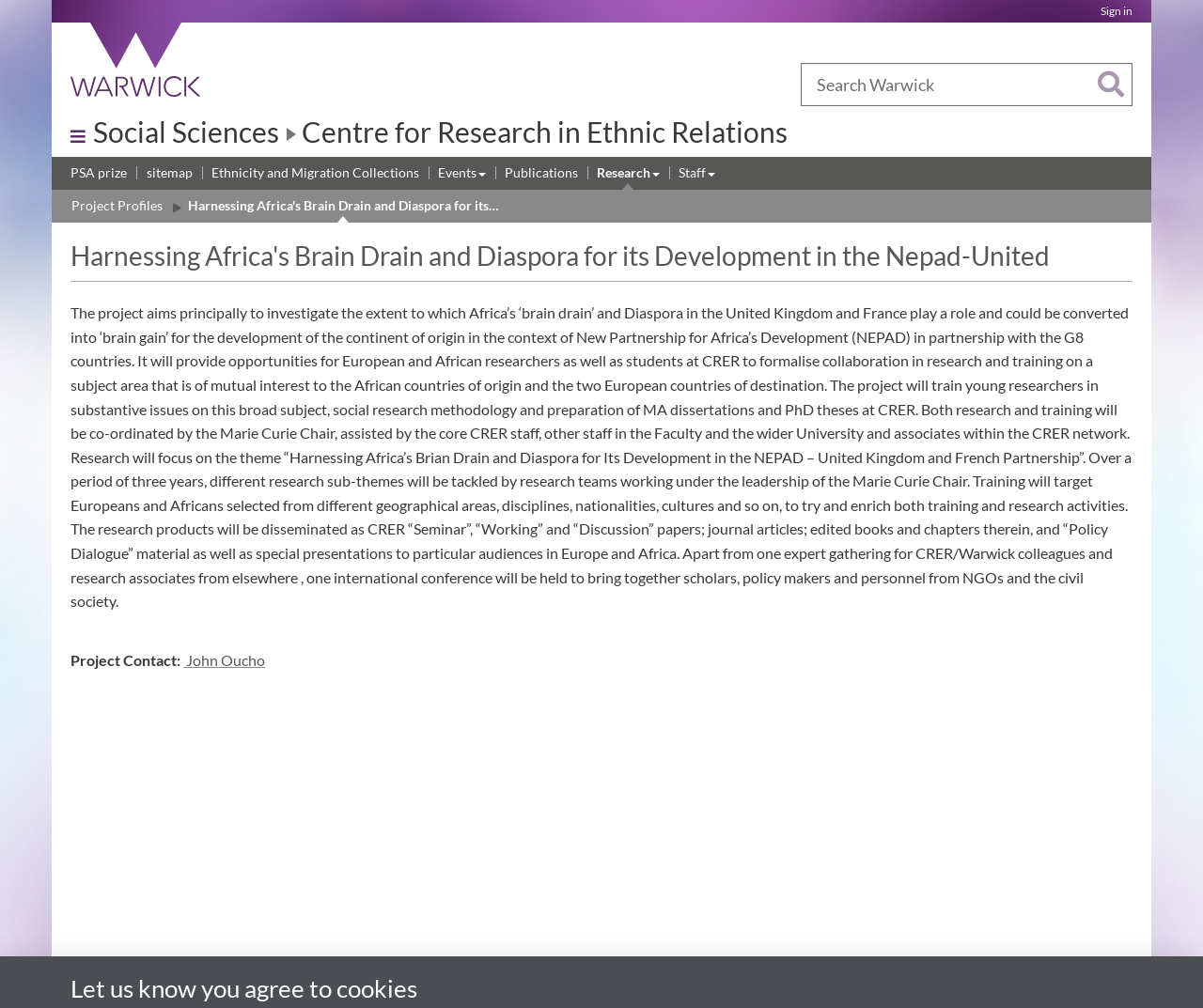Locate the bounding box coordinates of the area where you should click to accomplish the instruction: "Explore Faculty list".

[0.059, 0.114, 0.071, 0.147]